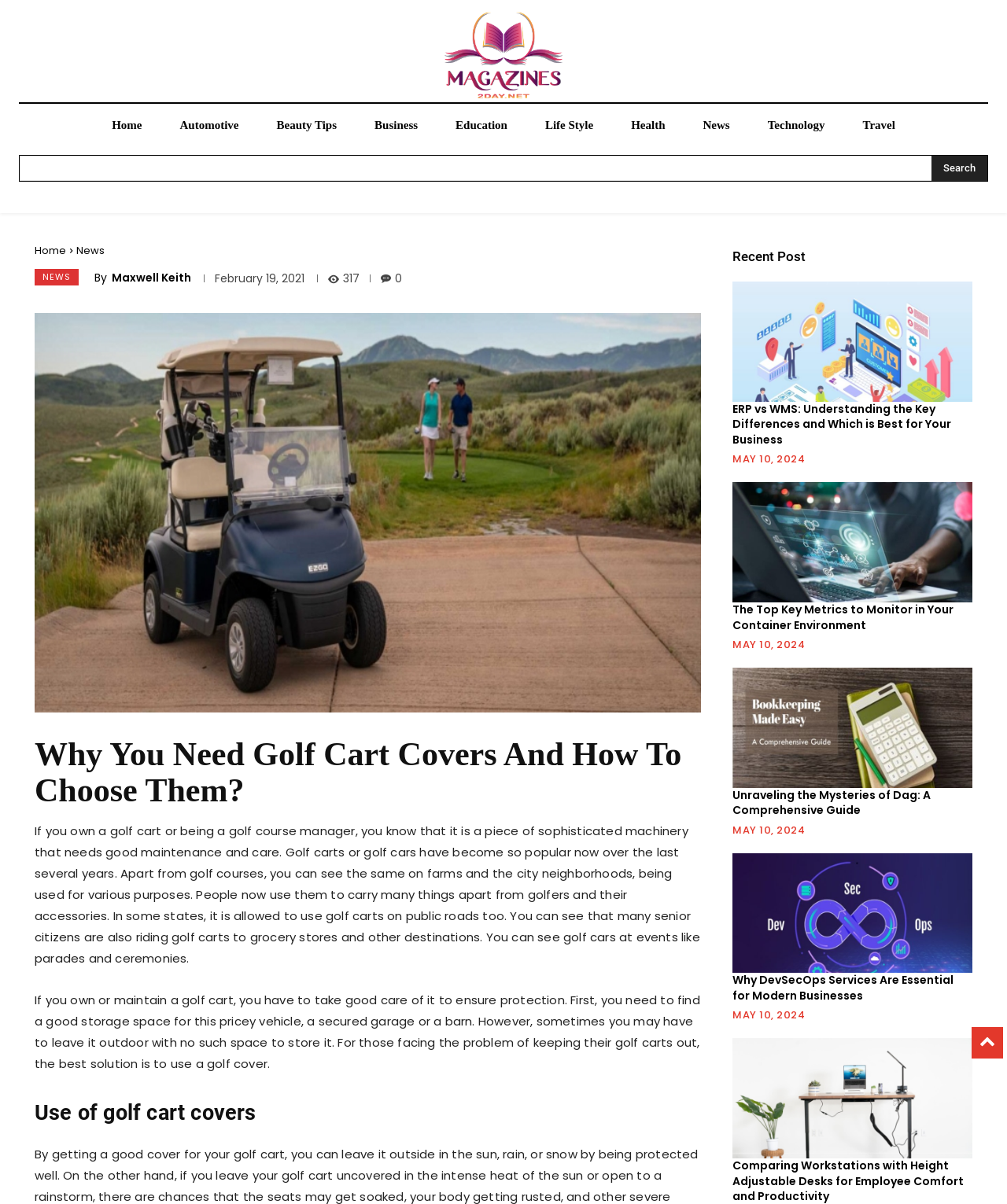Refer to the image and offer a detailed explanation in response to the question: Who is the author of the article?

I looked for the author's name in the article and found it mentioned as 'Maxwell Keith'.